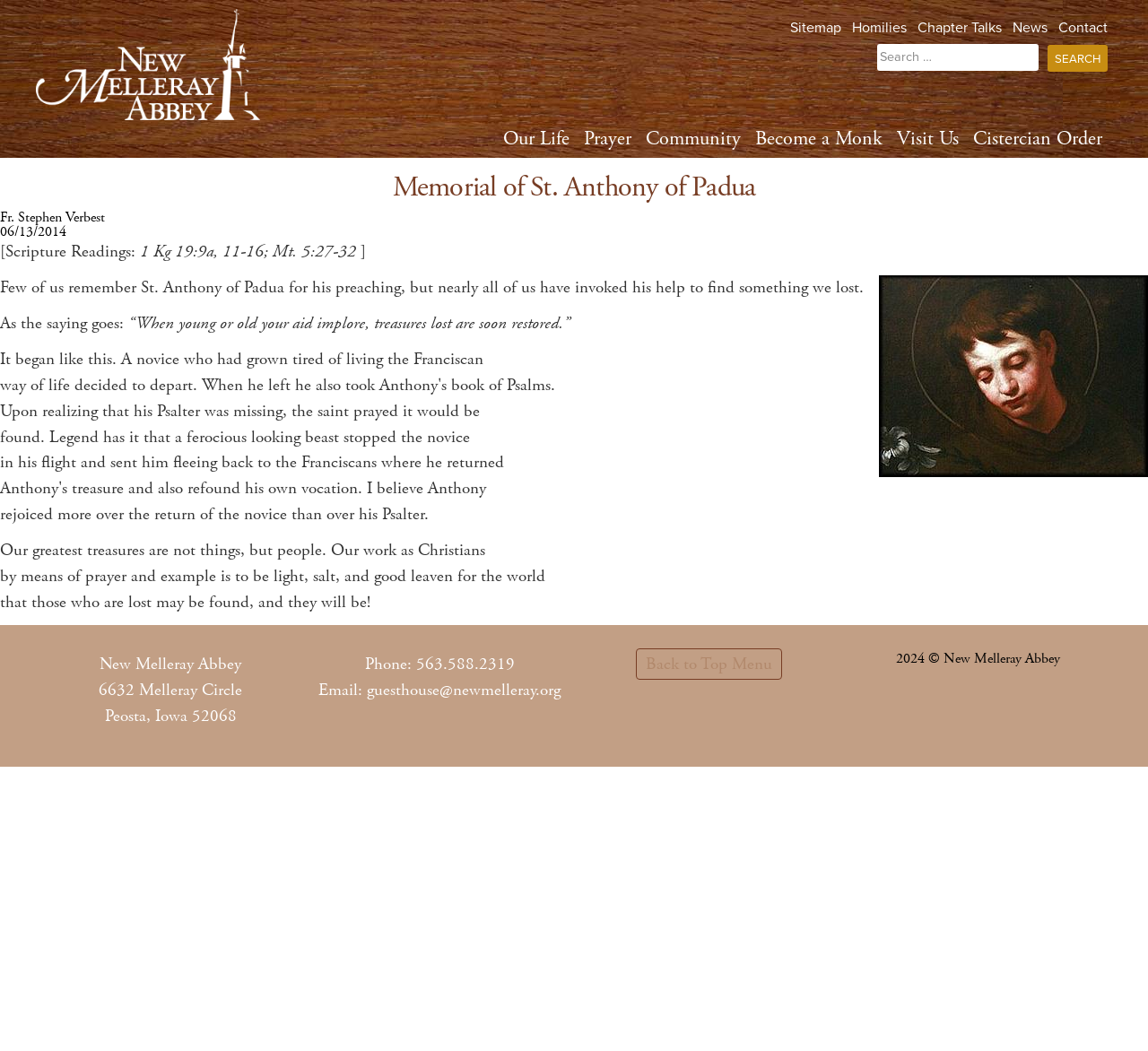Locate the bounding box of the UI element described by: "Our Life" in the given webpage screenshot.

[0.434, 0.115, 0.505, 0.15]